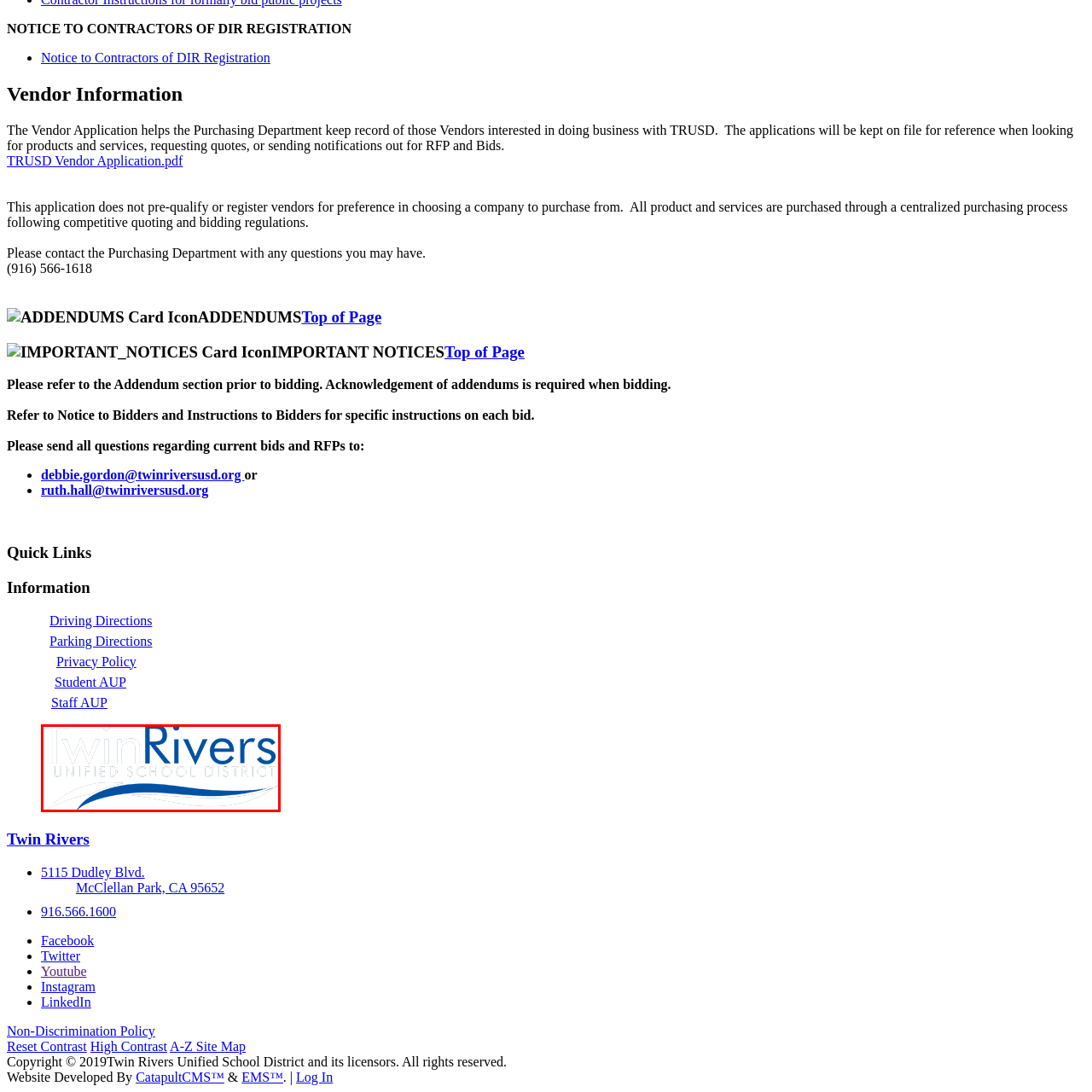What type of institution is Twin Rivers Unified School District?
Analyze the image within the red bounding box and respond to the question with a detailed answer derived from the visual content.

The caption states that the Twin Rivers Unified School District serves as an educational institution dedicated to fostering learning and development in its local area, which implies that it is an educational institution.